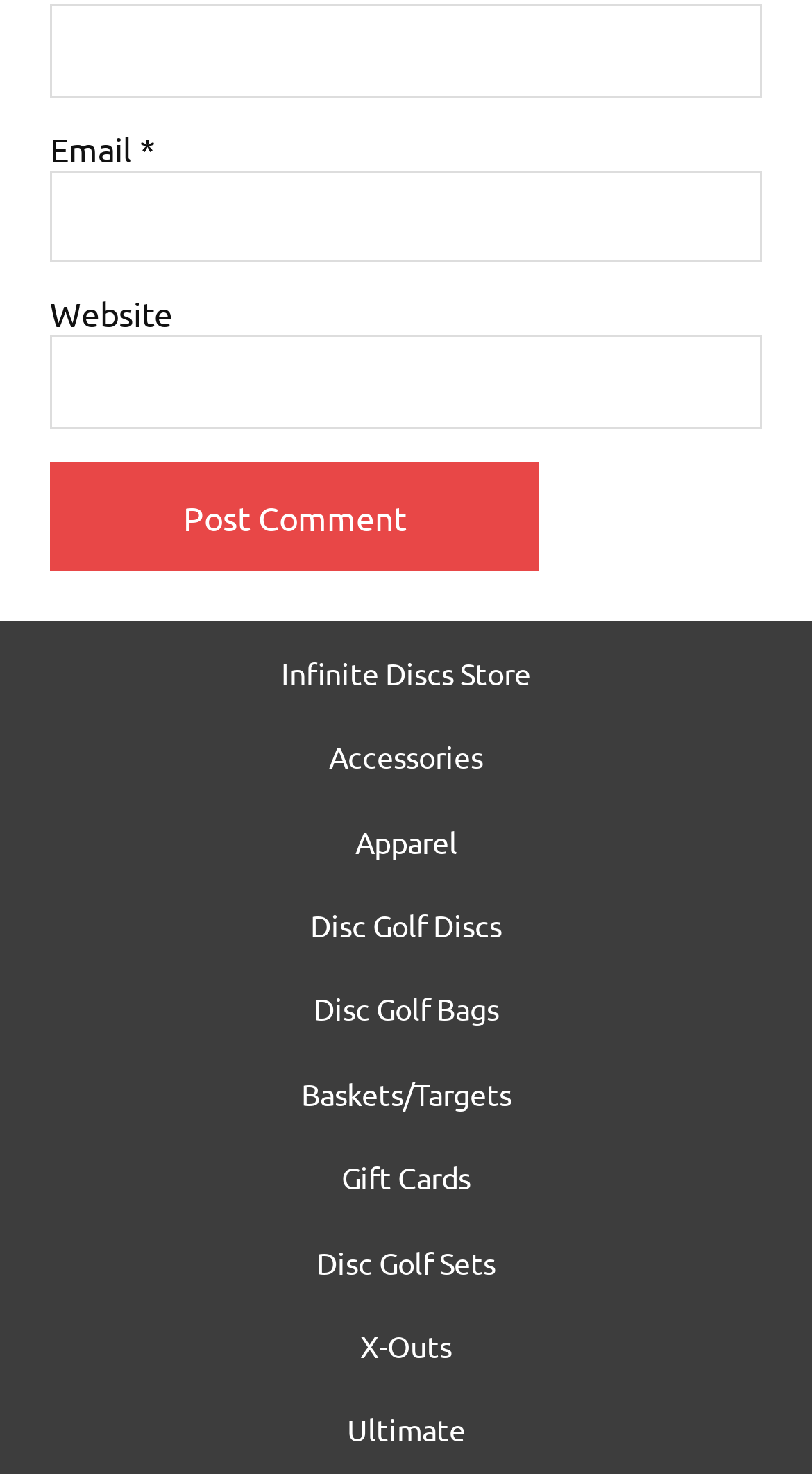Locate the UI element described by Disc Golf Discs and provide its bounding box coordinates. Use the format (top-left x, top-left y, bottom-right x, bottom-right y) with all values as floating point numbers between 0 and 1.

[0.382, 0.617, 0.618, 0.638]